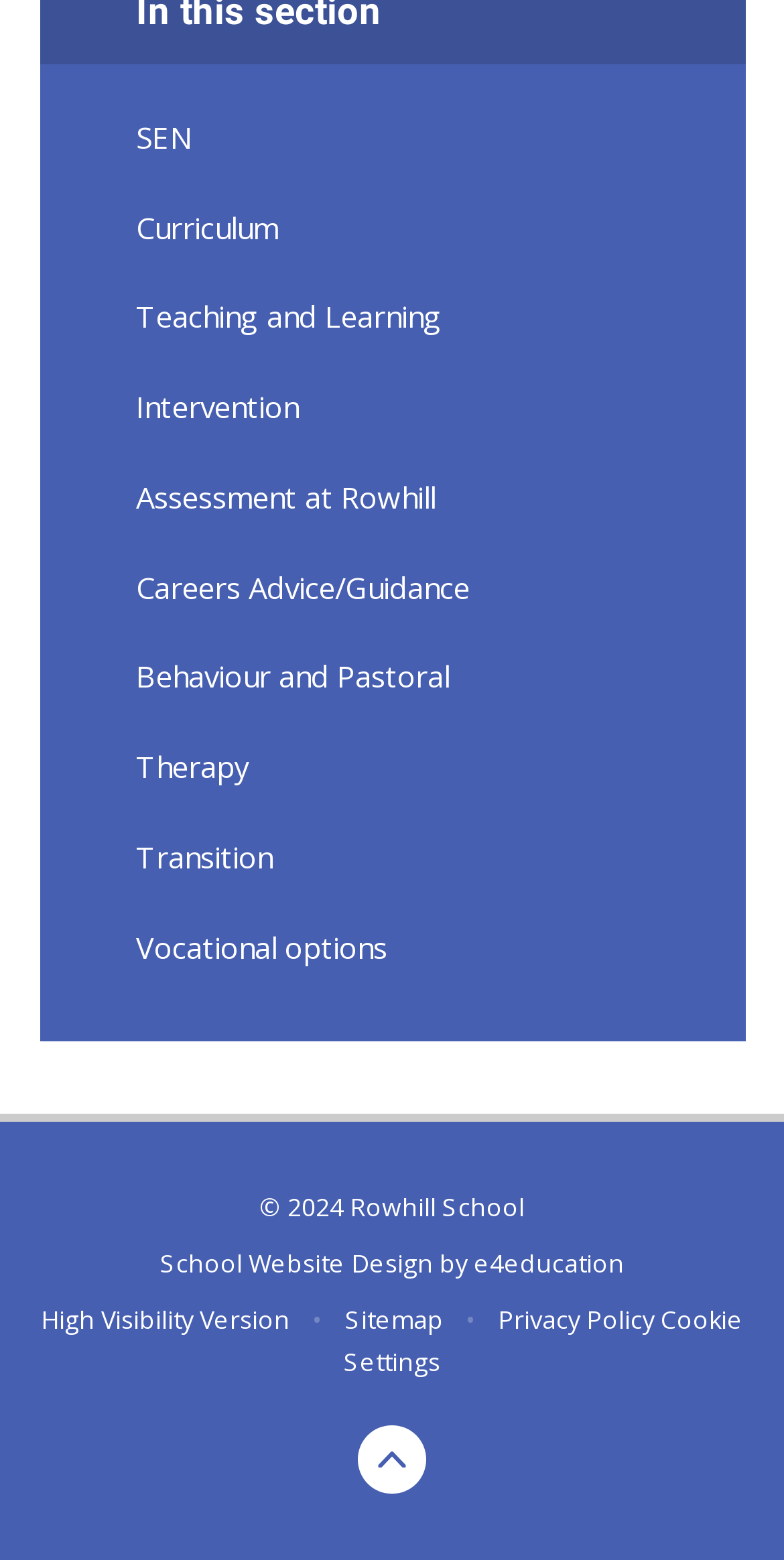Locate the bounding box coordinates of the clickable region to complete the following instruction: "Click on Read More."

None